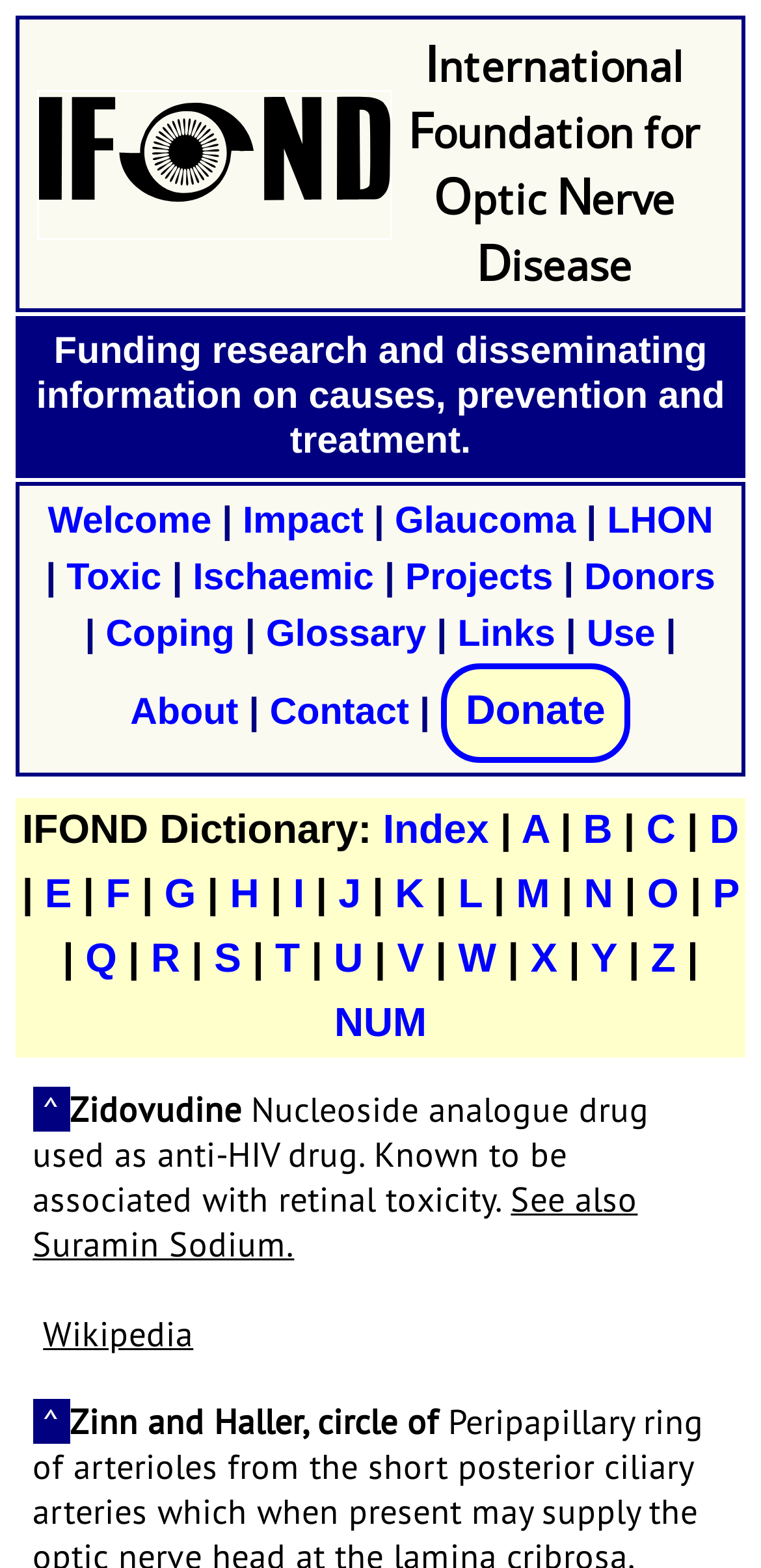Identify the bounding box coordinates for the element that needs to be clicked to fulfill this instruction: "Read about 'Zidovudine'". Provide the coordinates in the format of four float numbers between 0 and 1: [left, top, right, bottom].

[0.092, 0.693, 0.317, 0.722]